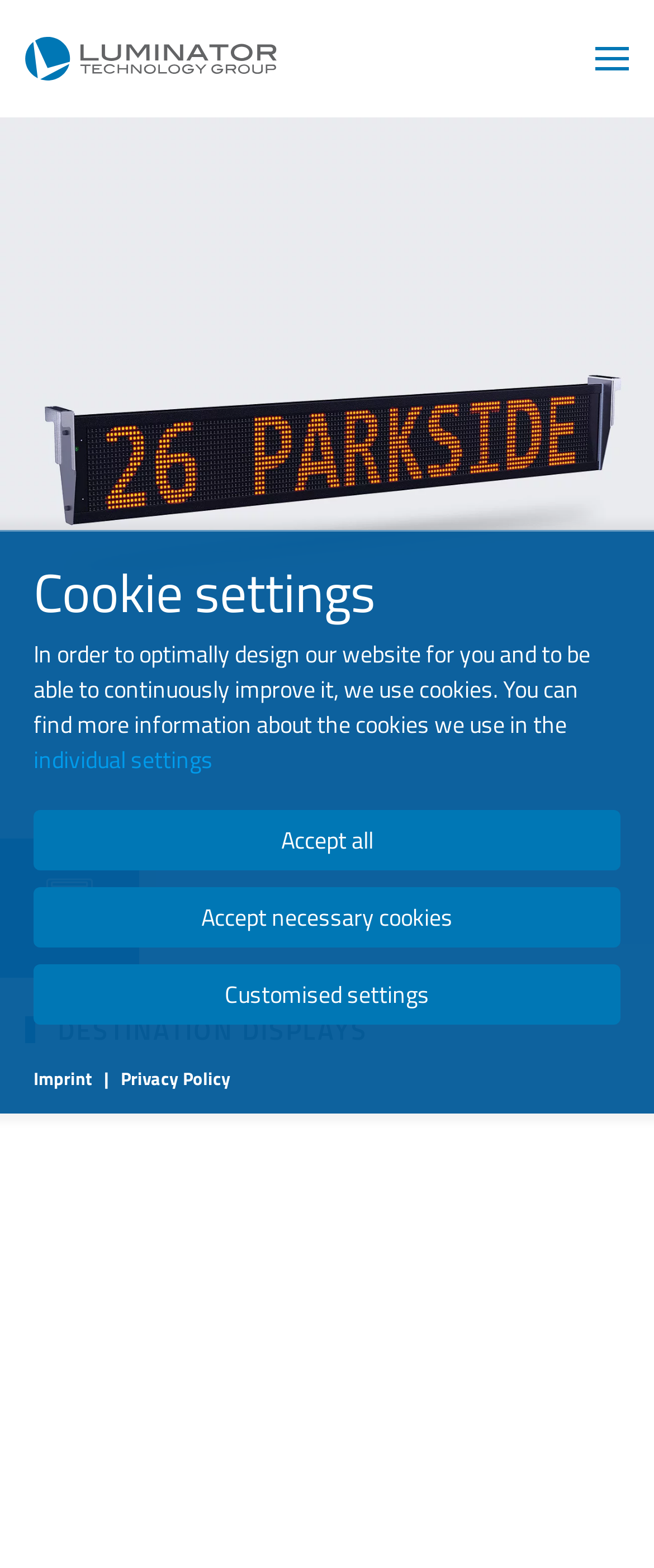Provide the bounding box coordinates of the area you need to click to execute the following instruction: "Go to Imprint".

[0.051, 0.679, 0.141, 0.696]